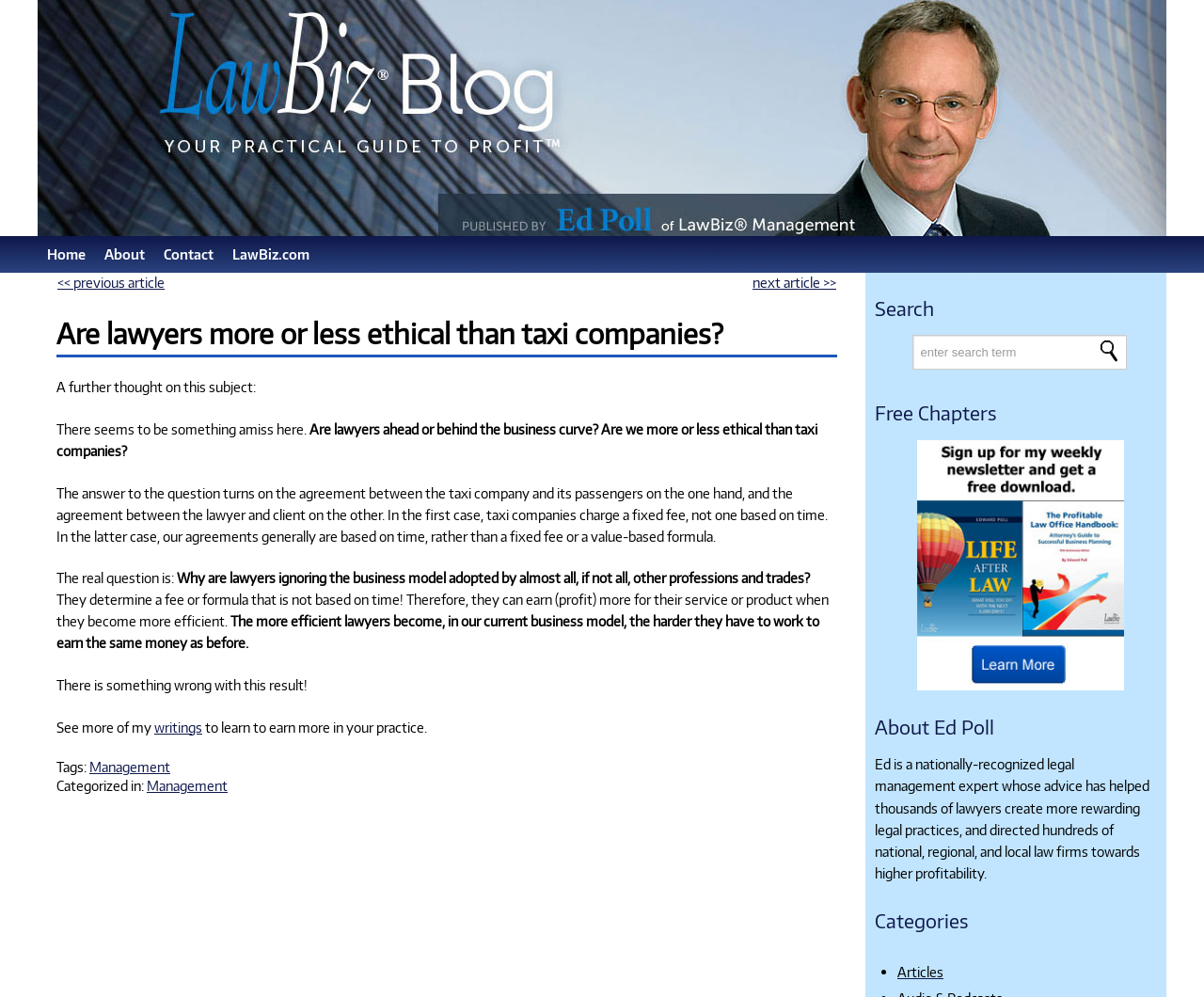Pinpoint the bounding box coordinates of the area that should be clicked to complete the following instruction: "Click the 'Home' link". The coordinates must be given as four float numbers between 0 and 1, i.e., [left, top, right, bottom].

[0.031, 0.237, 0.079, 0.273]